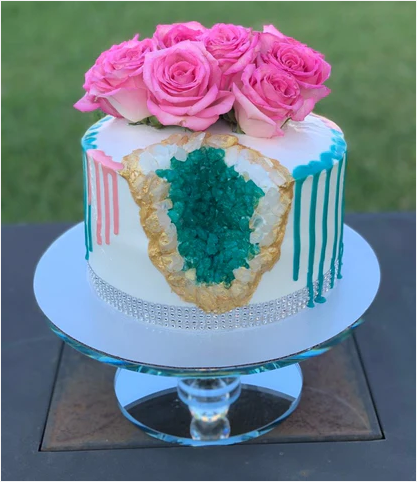What is the material of the cake stand?
Please ensure your answer is as detailed and informative as possible.

The caption describes the cake as being 'presented elegantly on a clear, reflective stand', implying that the stand is made of a clear and reflective material.